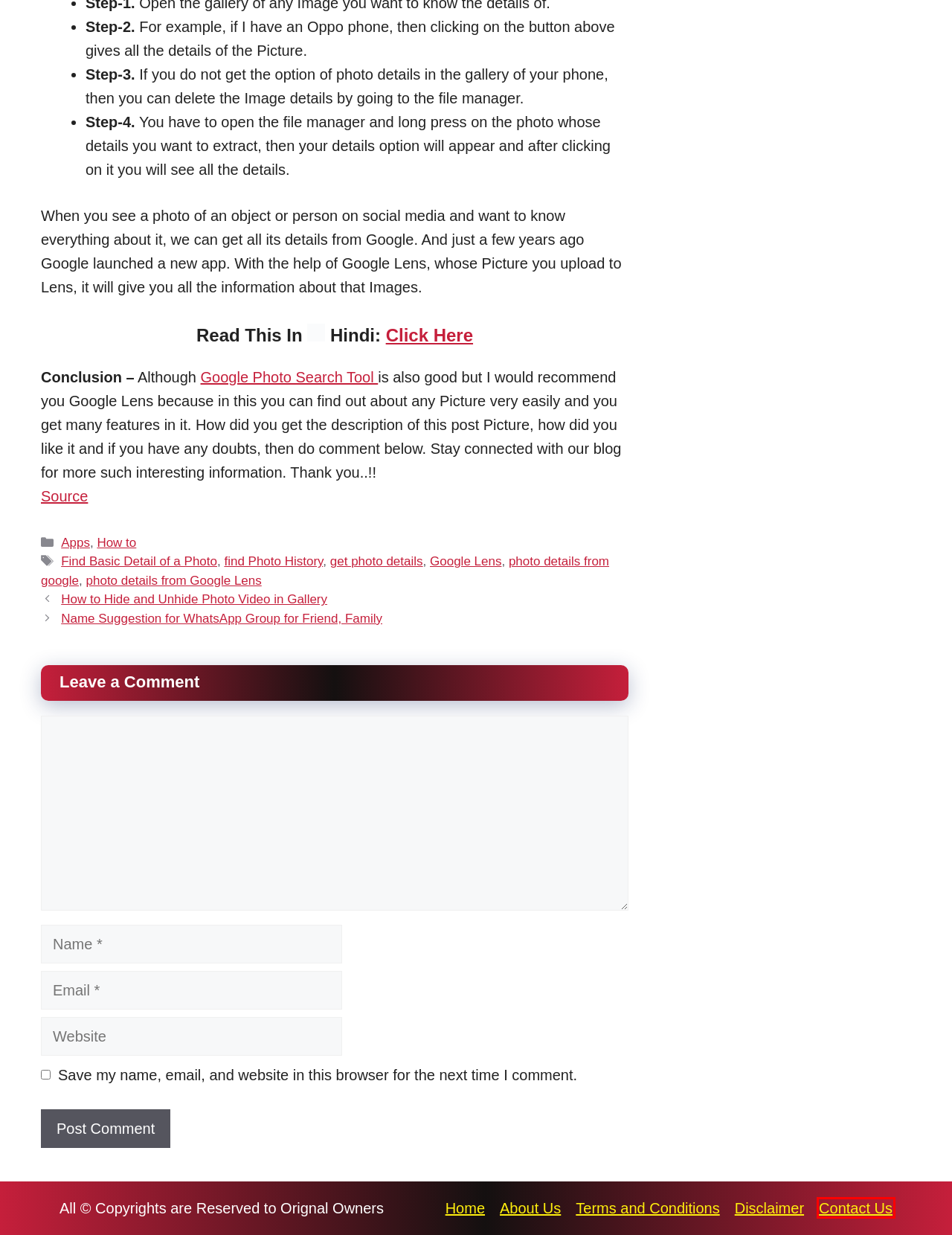You are provided with a screenshot of a webpage containing a red rectangle bounding box. Identify the webpage description that best matches the new webpage after the element in the bounding box is clicked. Here are the potential descriptions:
A. Terms and Conditions - MyDgit.com
B. Contact Us - MyDgit.com
C. Name Suggestion for WhatsApp Group for Friend, Family - MyDgit.com
D. Disclaimer - MyDgit.com
E. Google Lens - MyDgit.com
F. About Us - MyDgit.com
G. get photo details - MyDgit.com
H. find Photo History - MyDgit.com

B